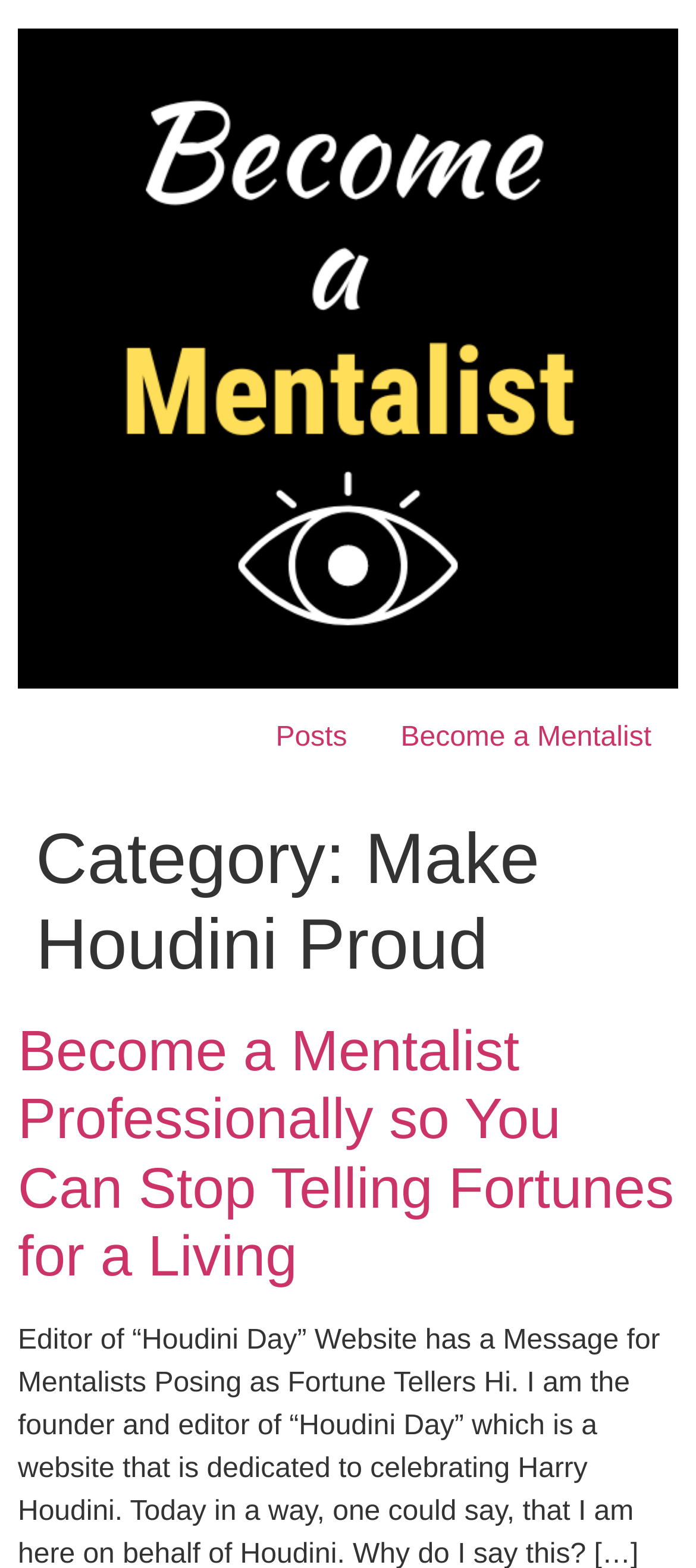What is the title of the main article on this webpage?
Utilize the information in the image to give a detailed answer to the question.

After examining the heading elements, I found that the main article title is 'Become a Mentalist Professionally so You Can Stop Telling Fortunes for a Living', which is a descriptive title indicating the content of the article.